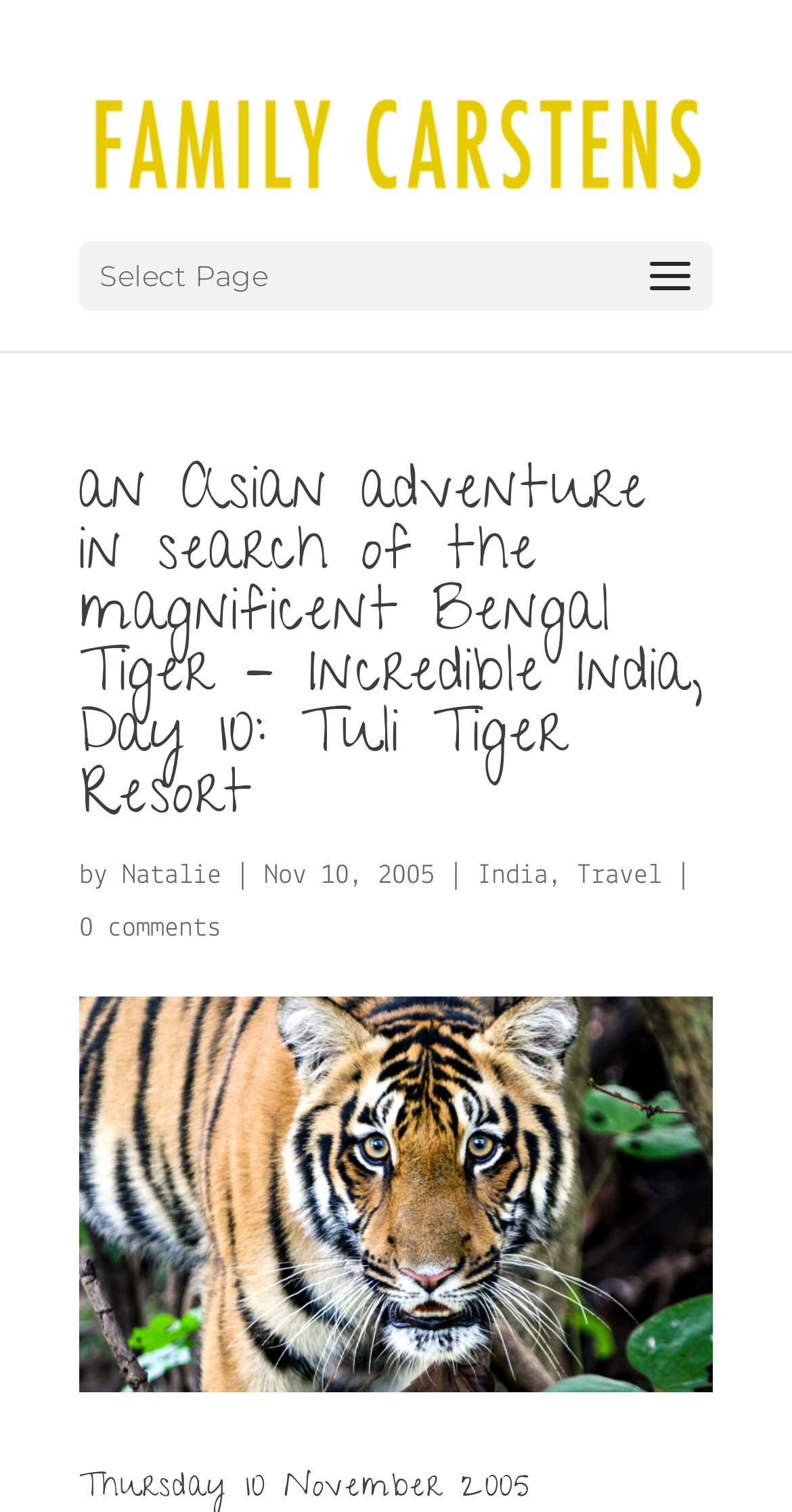Please find the top heading of the webpage and generate its text.

an Asian adventure in search of the magnificent Bengal Tiger – Incredible India, Day 10: Tuli Tiger Resort